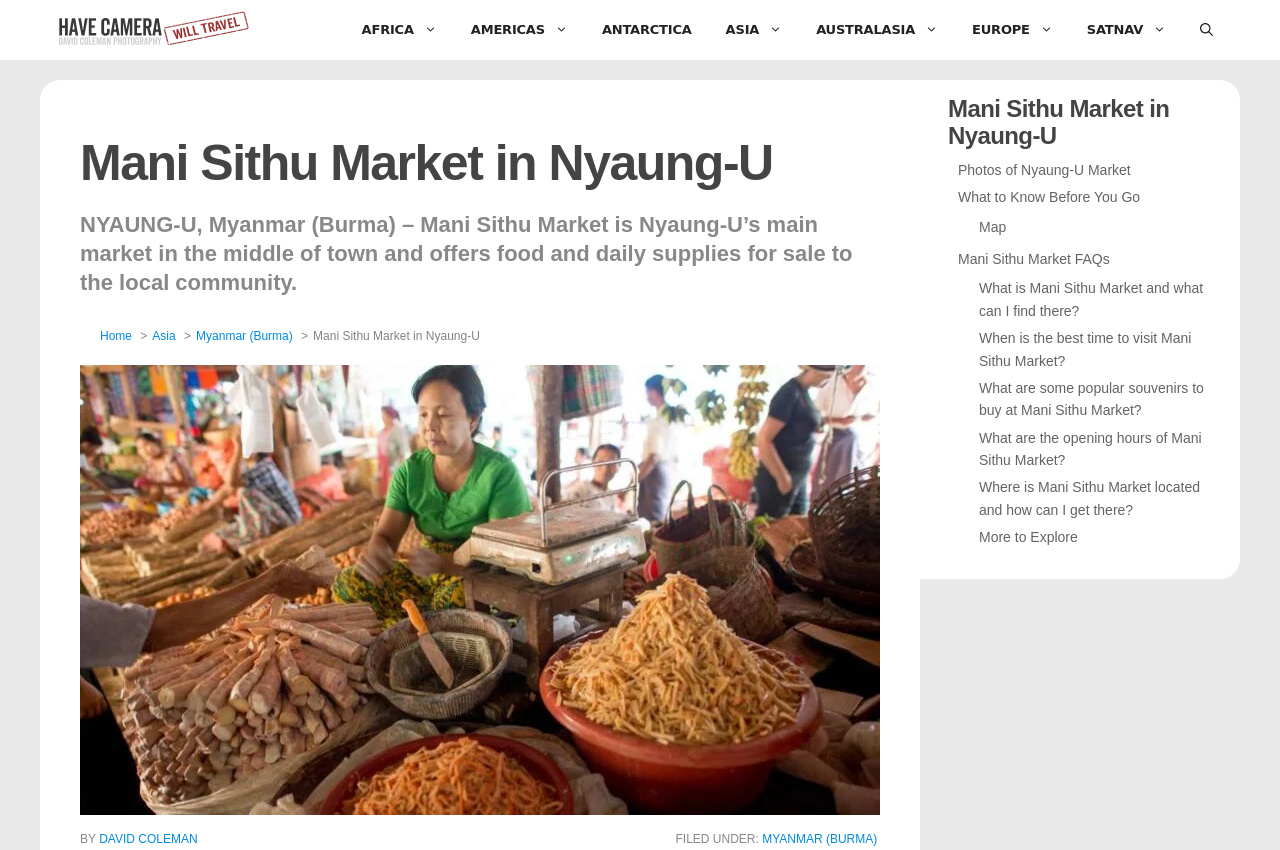What are some popular souvenirs to buy at Mani Sithu Market?
Could you answer the question in a detailed manner, providing as much information as possible?

The webpage does not provide specific information about popular souvenirs to buy at Mani Sithu Market, but it does have a link to 'What are some popular souvenirs to buy at Mani Sithu Market?' which suggests that this information is available elsewhere on the website.